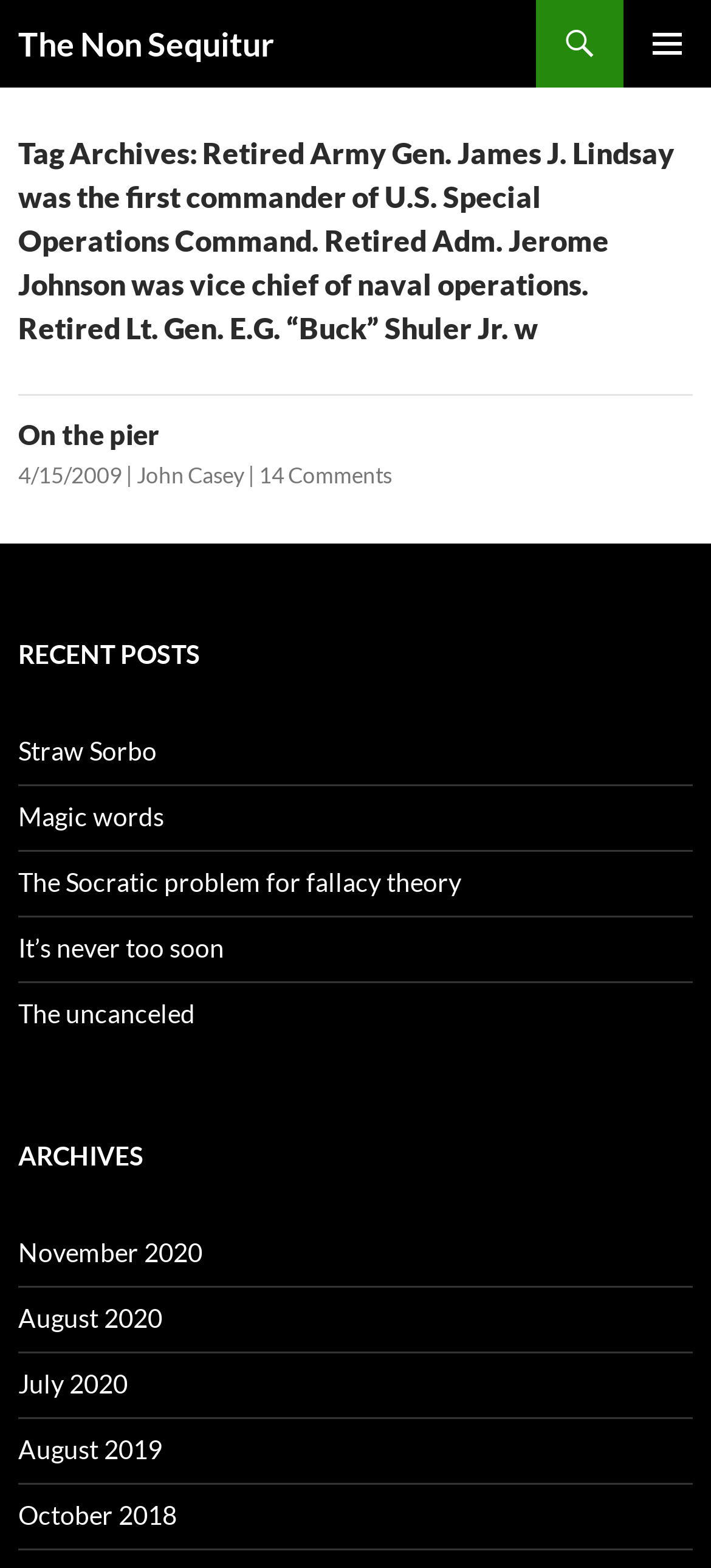Determine the bounding box coordinates of the element's region needed to click to follow the instruction: "Read the article 'On the pier'". Provide these coordinates as four float numbers between 0 and 1, formatted as [left, top, right, bottom].

[0.026, 0.266, 0.223, 0.287]